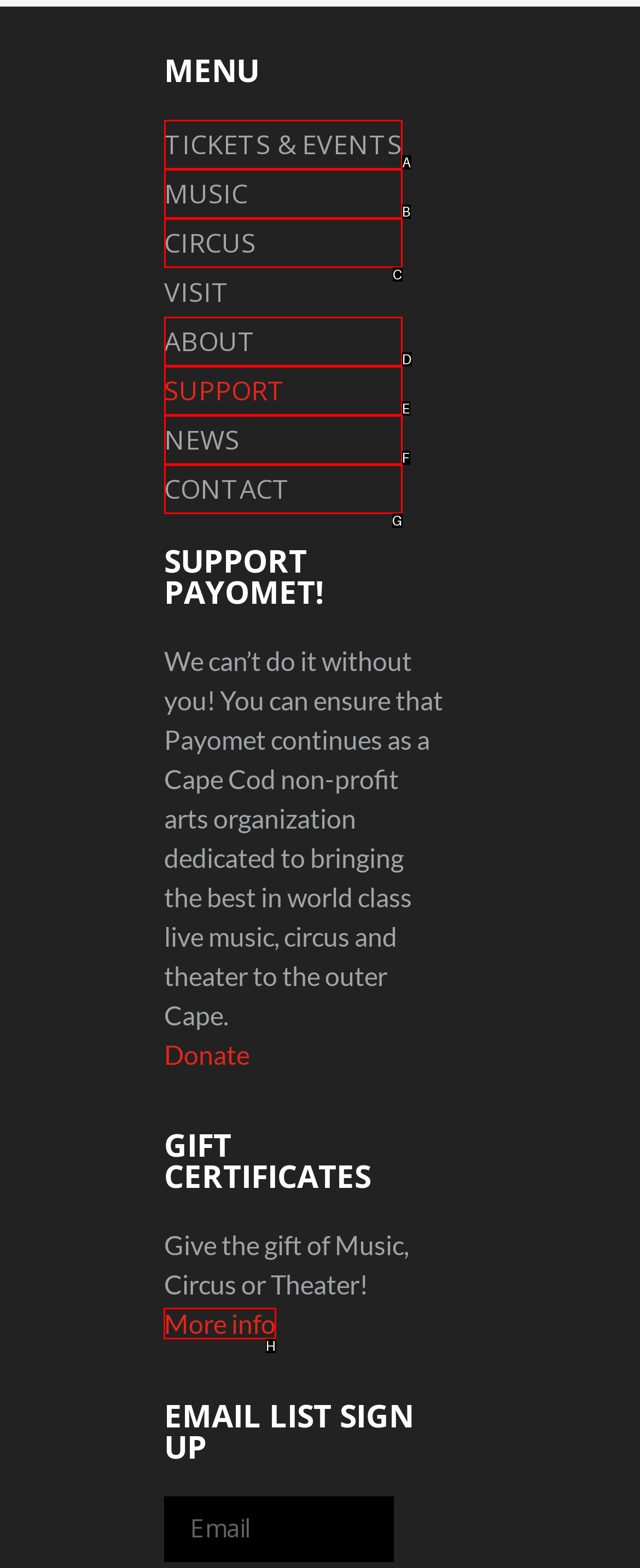Identify the HTML element to select in order to accomplish the following task: Get more info about gift certificates
Reply with the letter of the chosen option from the given choices directly.

H